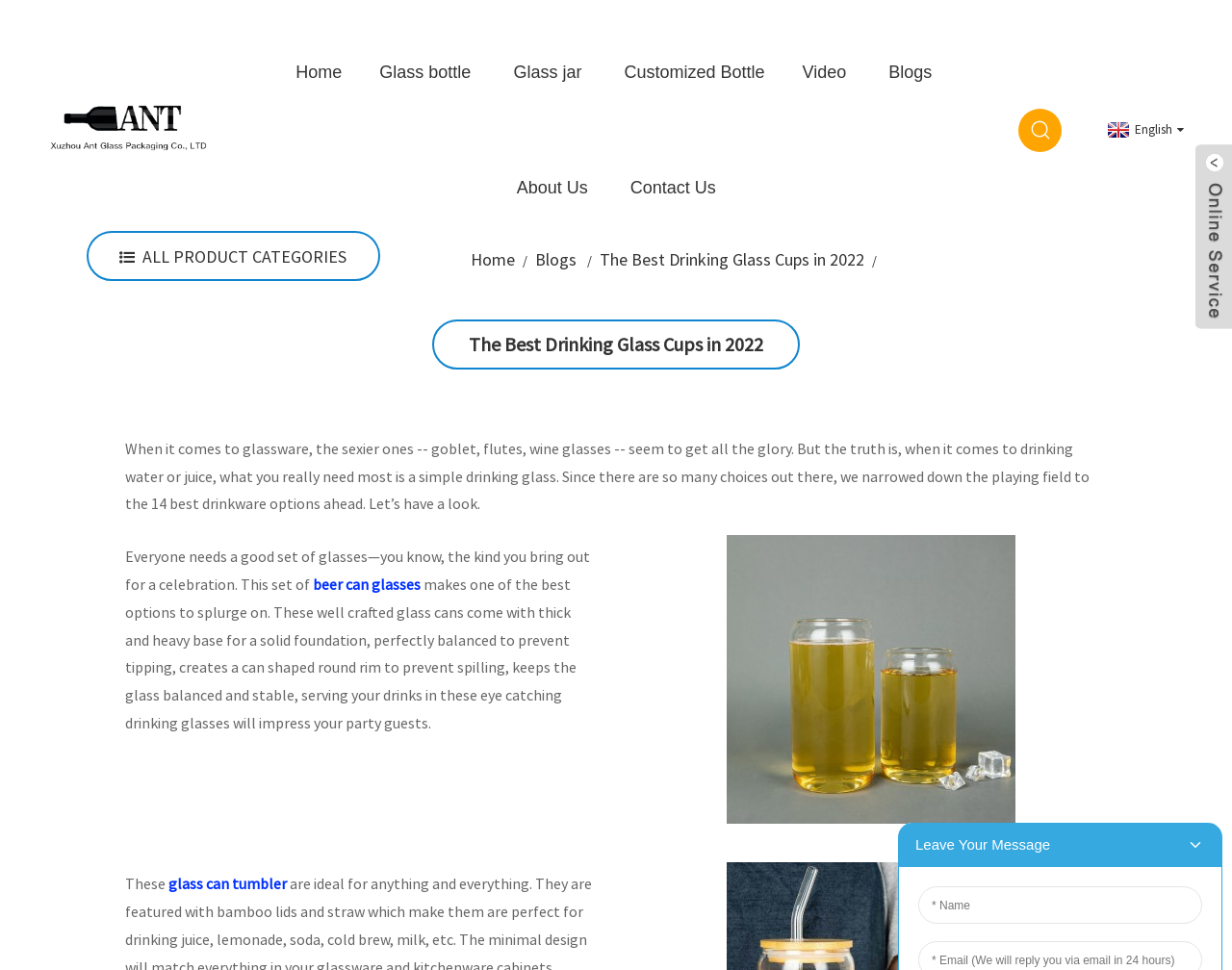How many best drinkware options are mentioned on this webpage?
Answer with a single word or phrase by referring to the visual content.

14